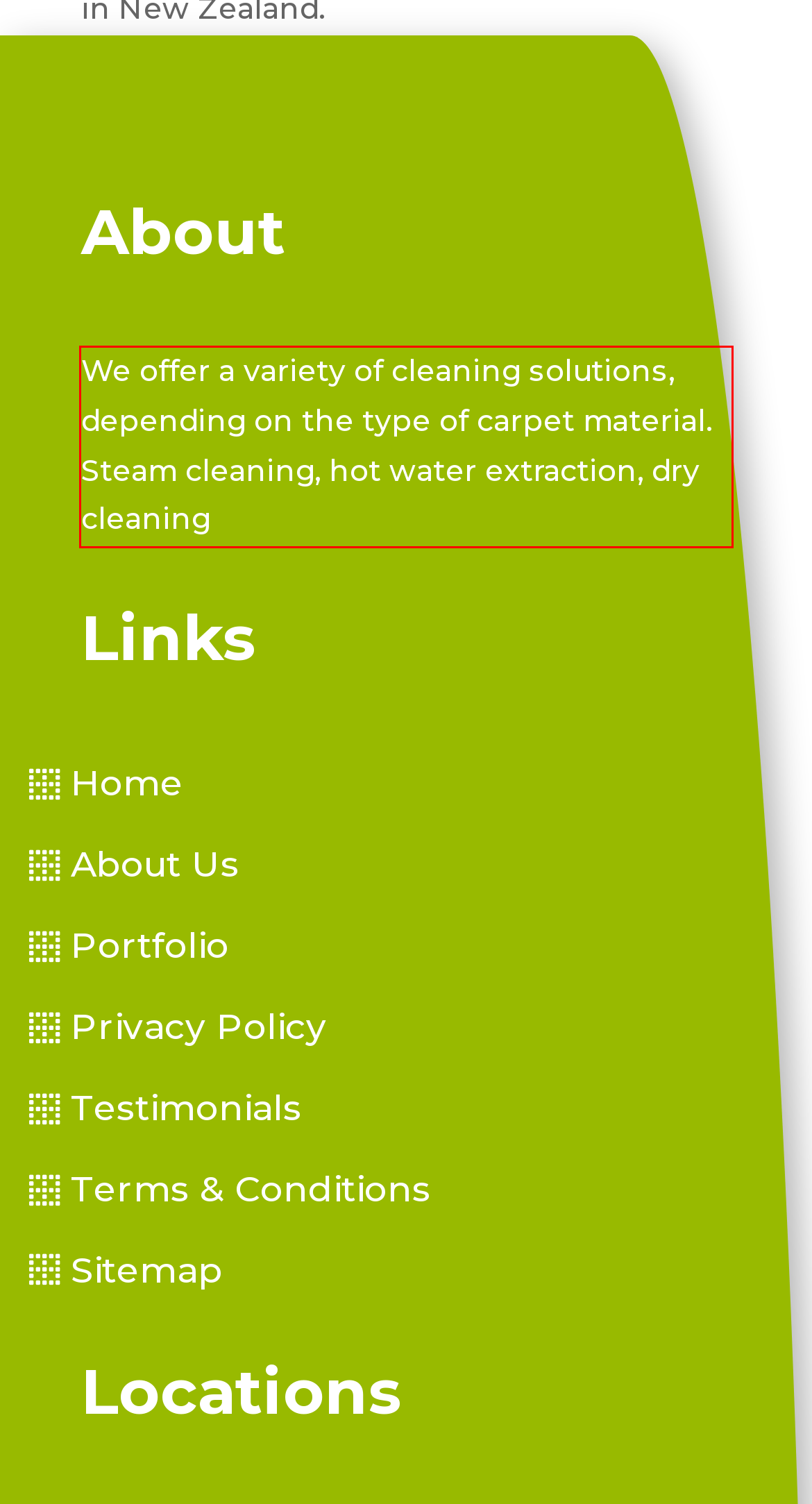There is a screenshot of a webpage with a red bounding box around a UI element. Please use OCR to extract the text within the red bounding box.

We offer a variety of cleaning solutions, depending on the type of carpet material. Steam cleaning, hot water extraction, dry cleaning